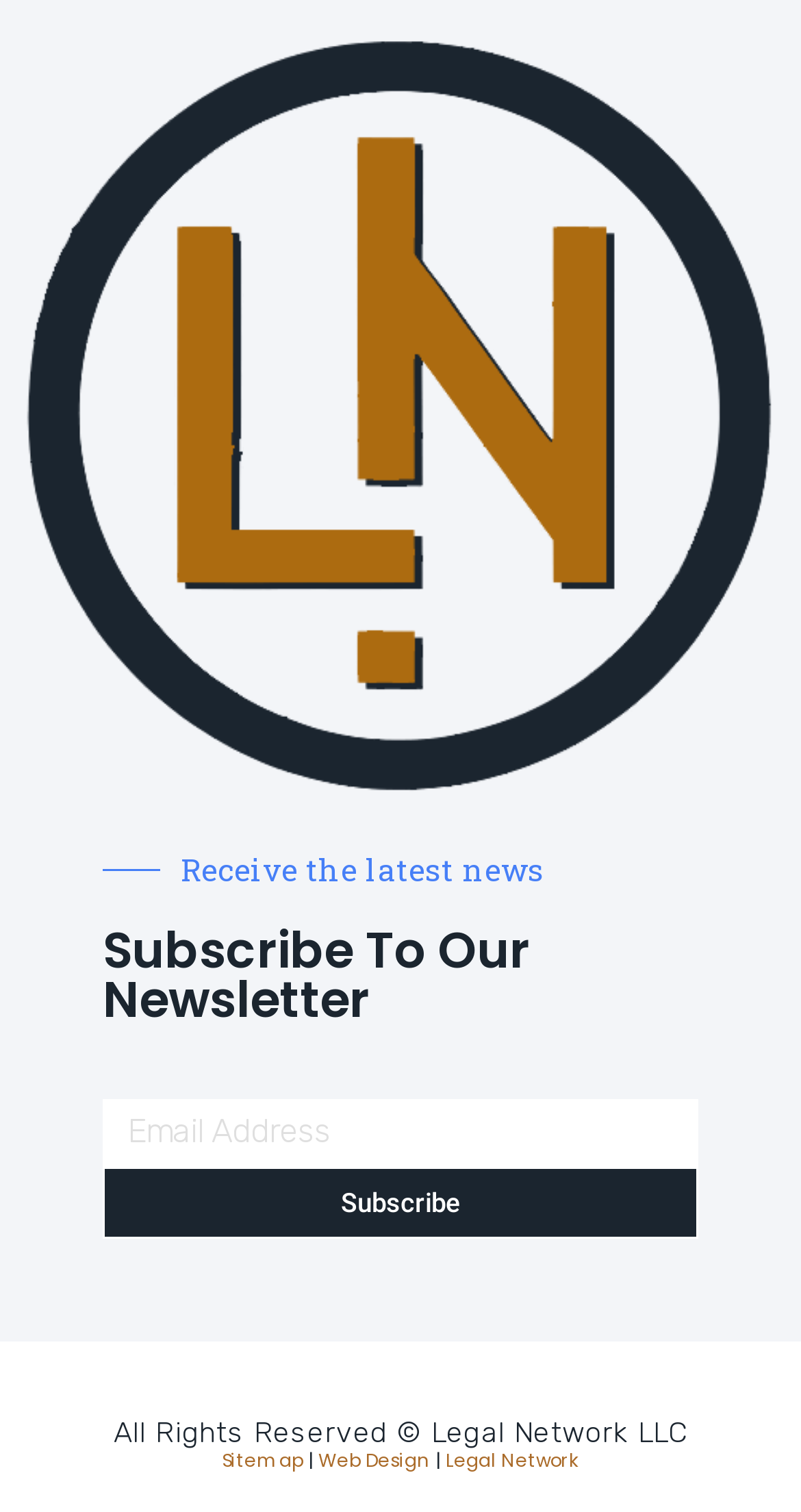What is the copyright information?
Give a thorough and detailed response to the question.

The StaticText element at the bottom of the page displays the copyright information, which is 'All Rights Reserved ©', indicating that the content of the webpage is protected by copyright.